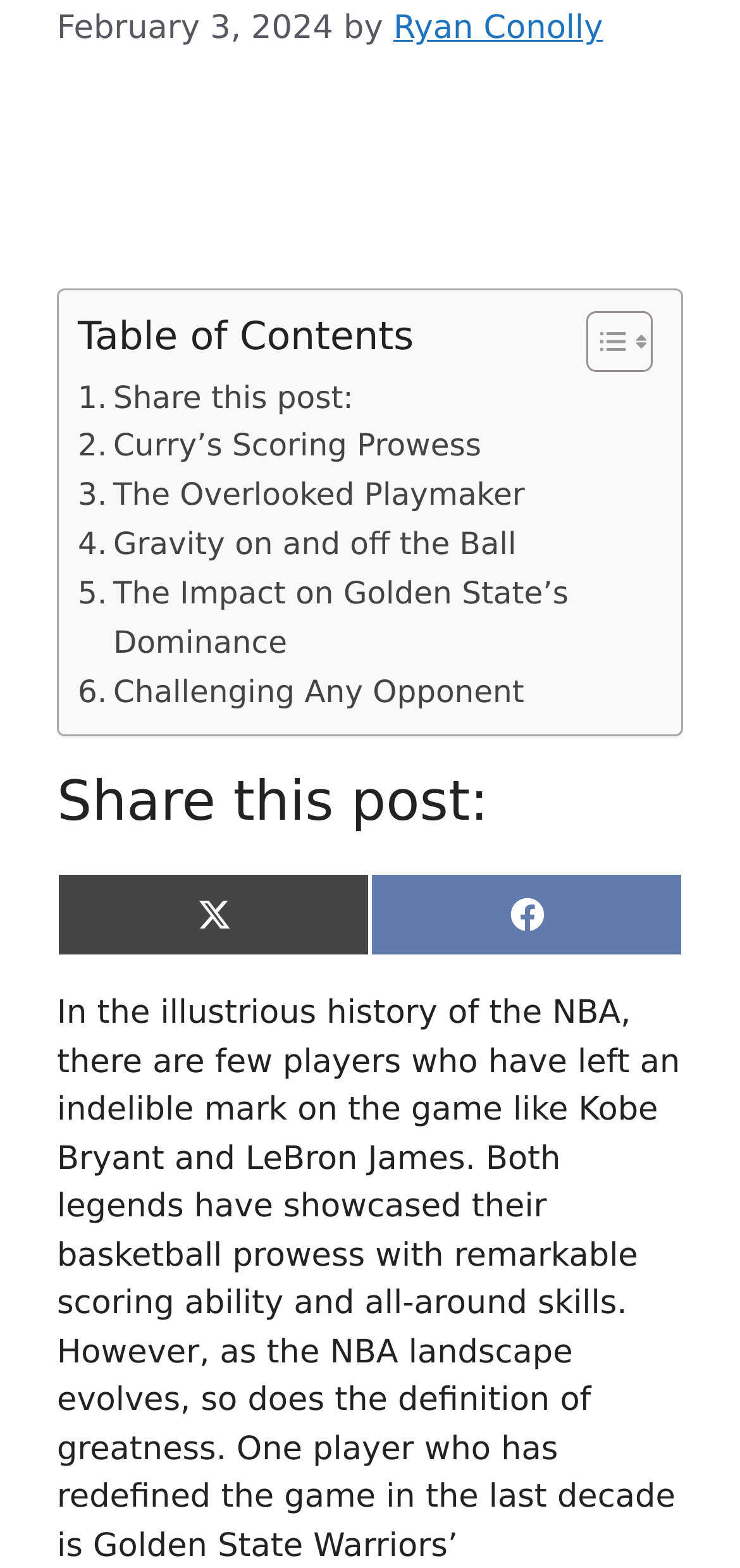Who is the author of the article?
Carefully examine the image and provide a detailed answer to the question.

The author of the article is mentioned in the top section of the webpage, where it says 'by Ryan Conolly'.